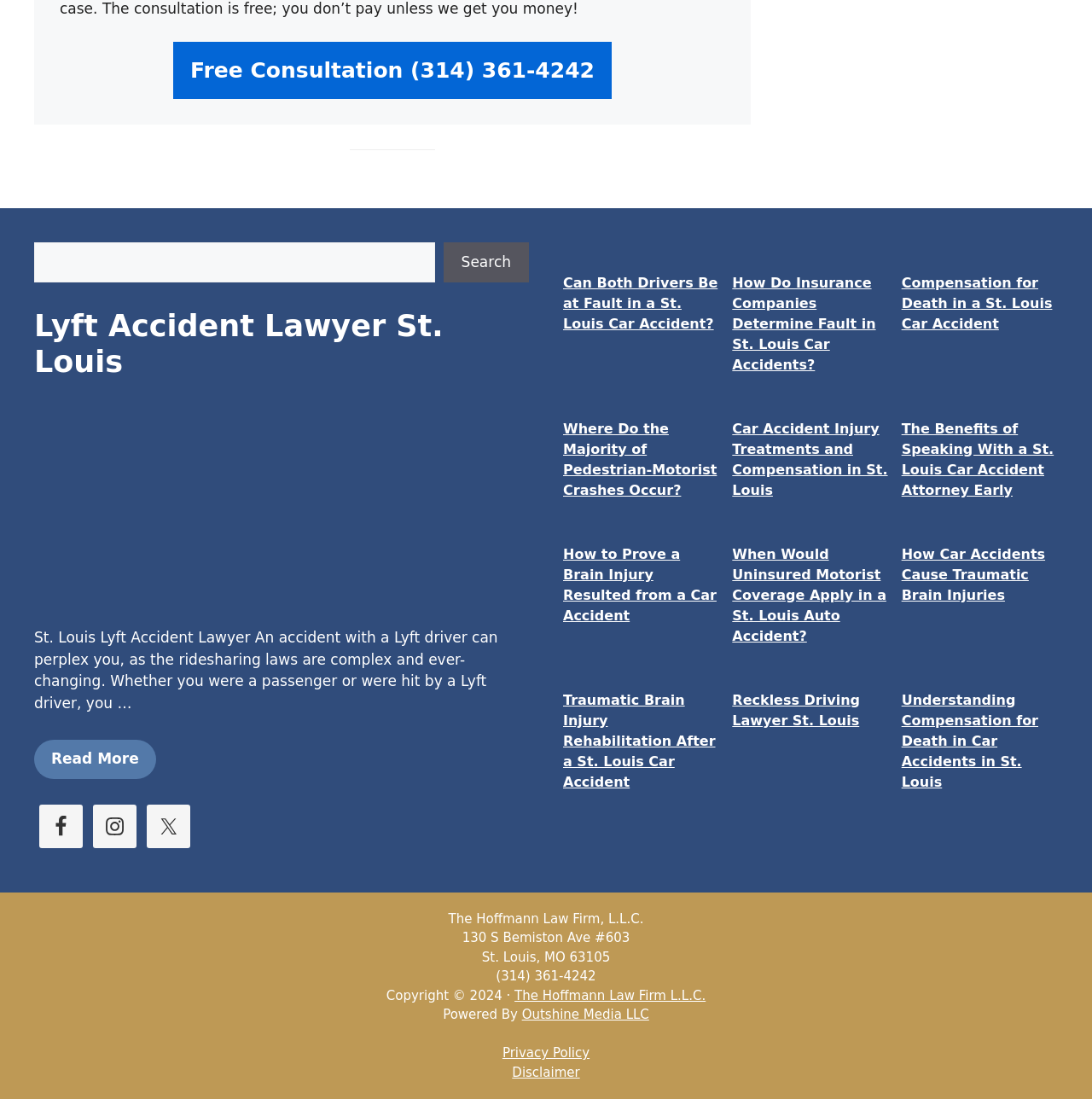Identify the bounding box coordinates of the section to be clicked to complete the task described by the following instruction: "Contact the law firm". The coordinates should be four float numbers between 0 and 1, formatted as [left, top, right, bottom].

[0.159, 0.038, 0.56, 0.09]